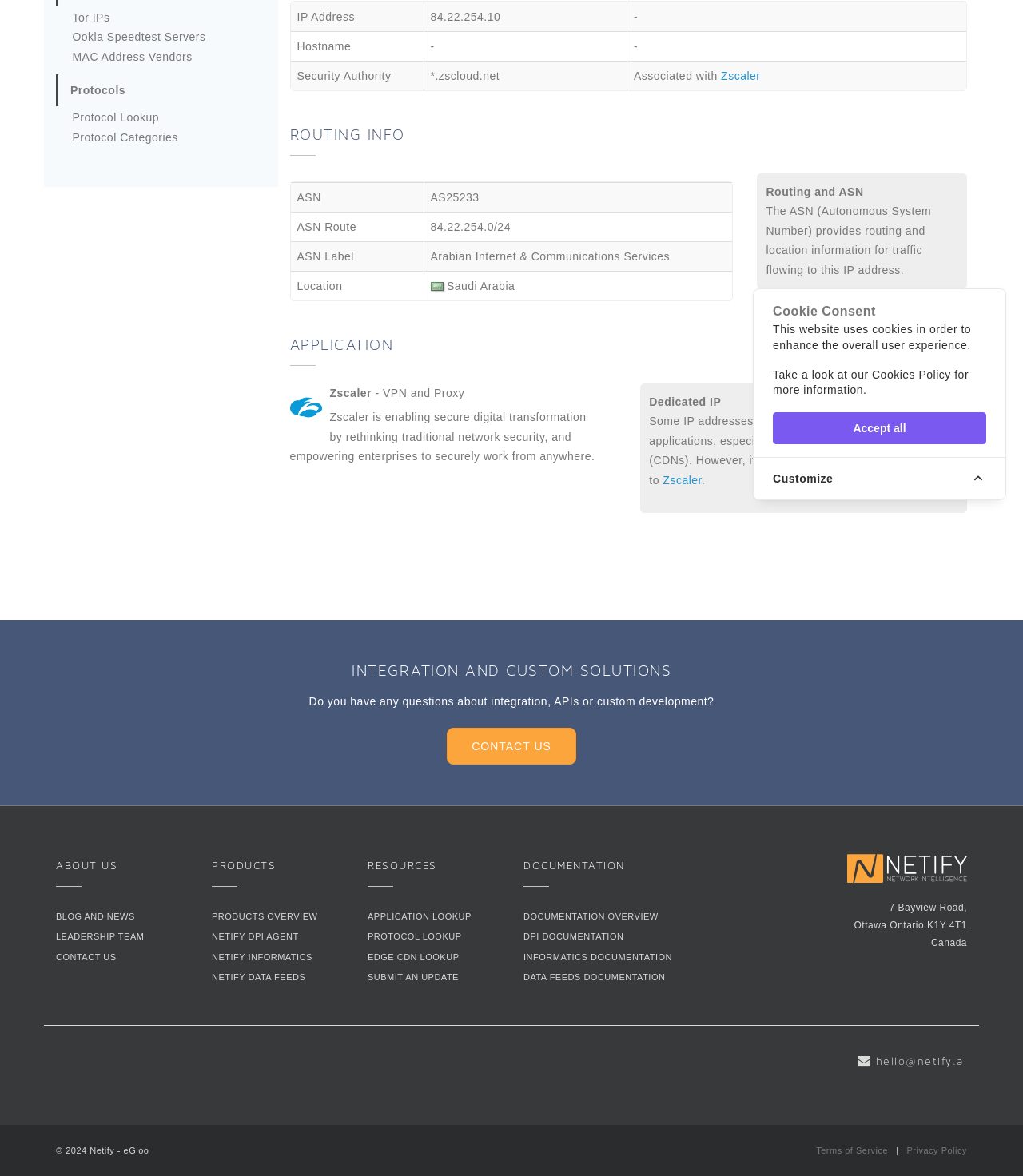Locate the UI element described by News & Events and provide its bounding box coordinates. Use the format (top-left x, top-left y, bottom-right x, bottom-right y) with all values as floating point numbers between 0 and 1.

None